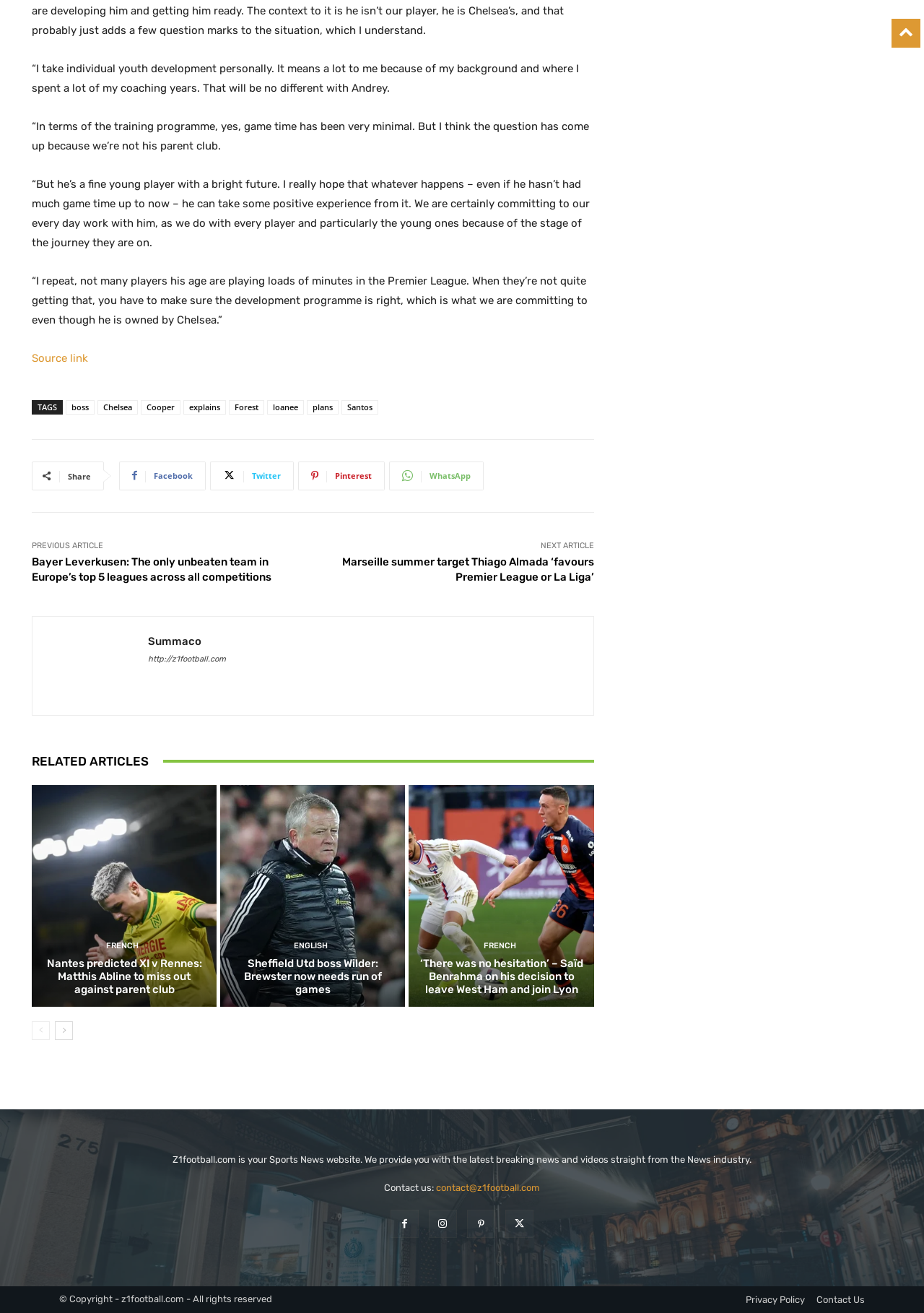Please examine the image and answer the question with a detailed explanation:
Who is the coach mentioned in the article?

The article mentions a coach named Cooper, who is explaining his plans for a loanee player. The context suggests that Cooper is the coach of the team that the loanee player is currently playing for.